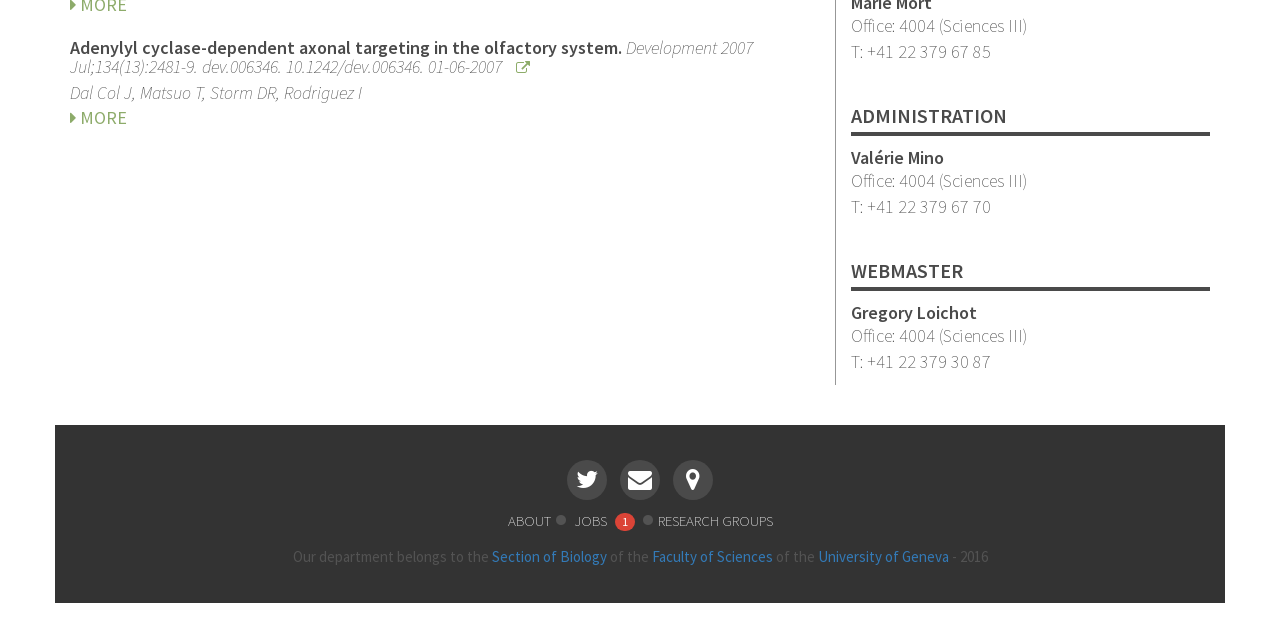Please find the bounding box for the following UI element description. Provide the coordinates in (top-left x, top-left y, bottom-right x, bottom-right y) format, with values between 0 and 1: University of Geneva

[0.639, 0.855, 0.741, 0.885]